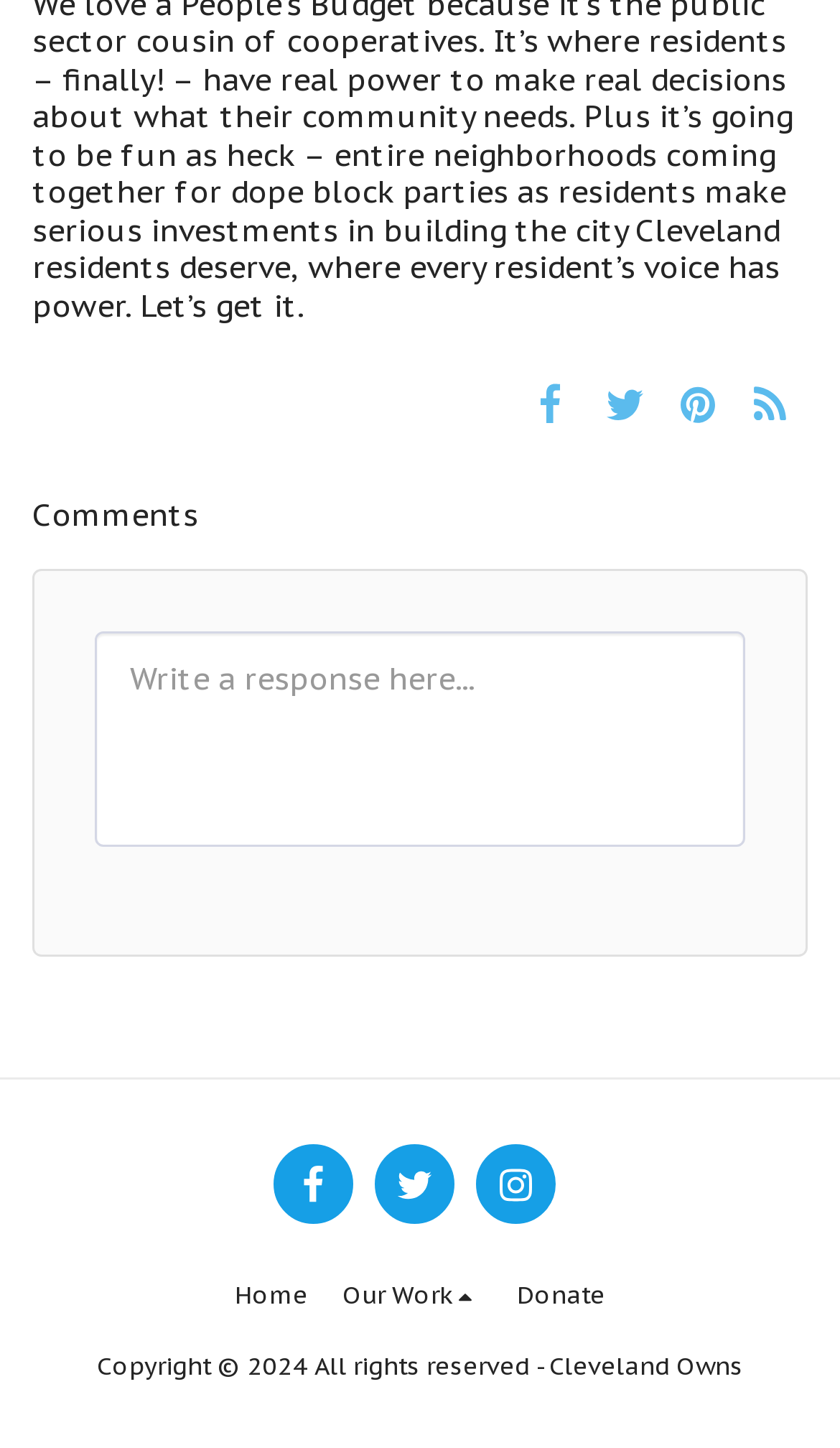Give a one-word or one-phrase response to the question: 
What is the purpose of the textbox?

Write a response